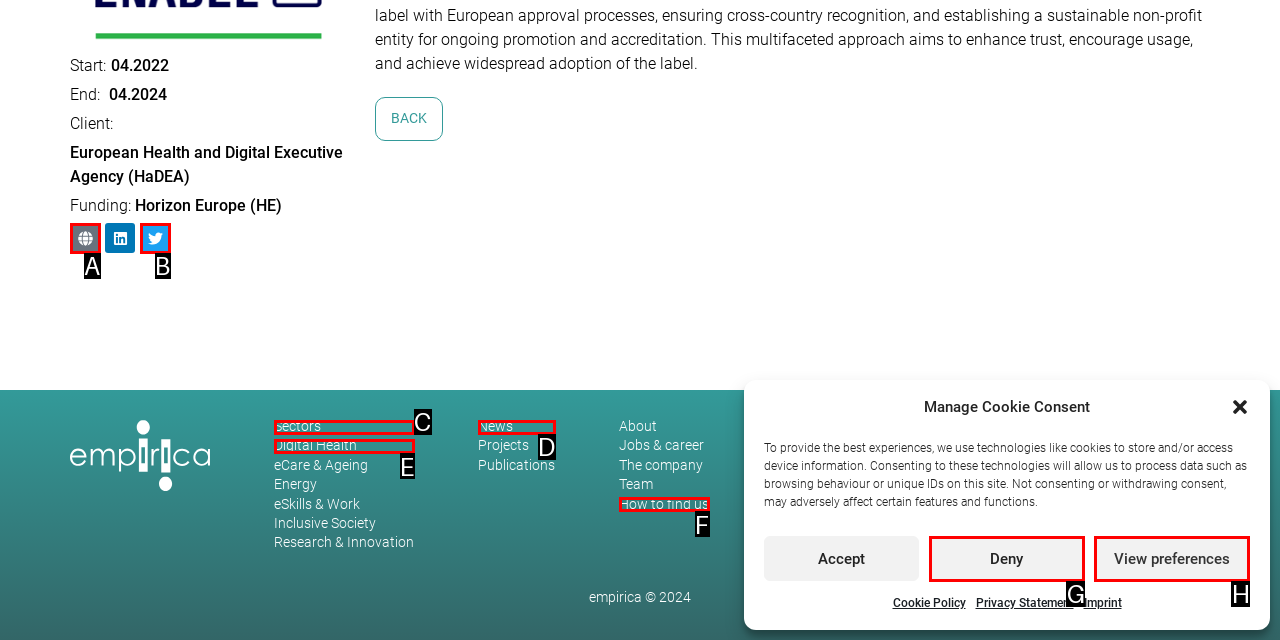Based on the element described as: alt="Norton Digital Consulting"
Find and respond with the letter of the correct UI element.

None